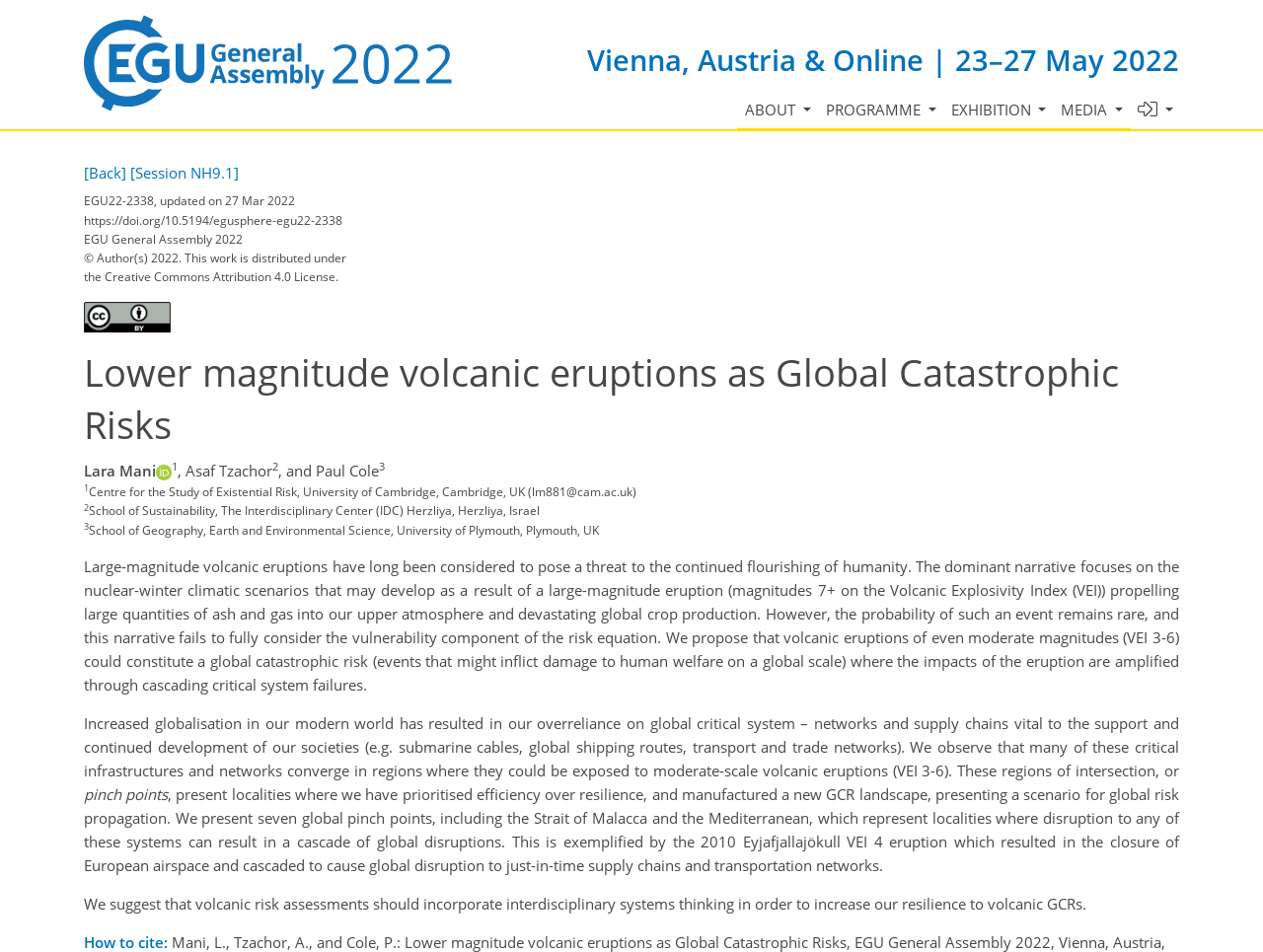What is the bounding box coordinate of the 'Logins' button?
Carefully examine the image and provide a detailed answer to the question.

I found the answer by looking at the generic element with the text 'Logins' and its corresponding bounding box coordinates, which are [0.901, 0.103, 0.917, 0.128].